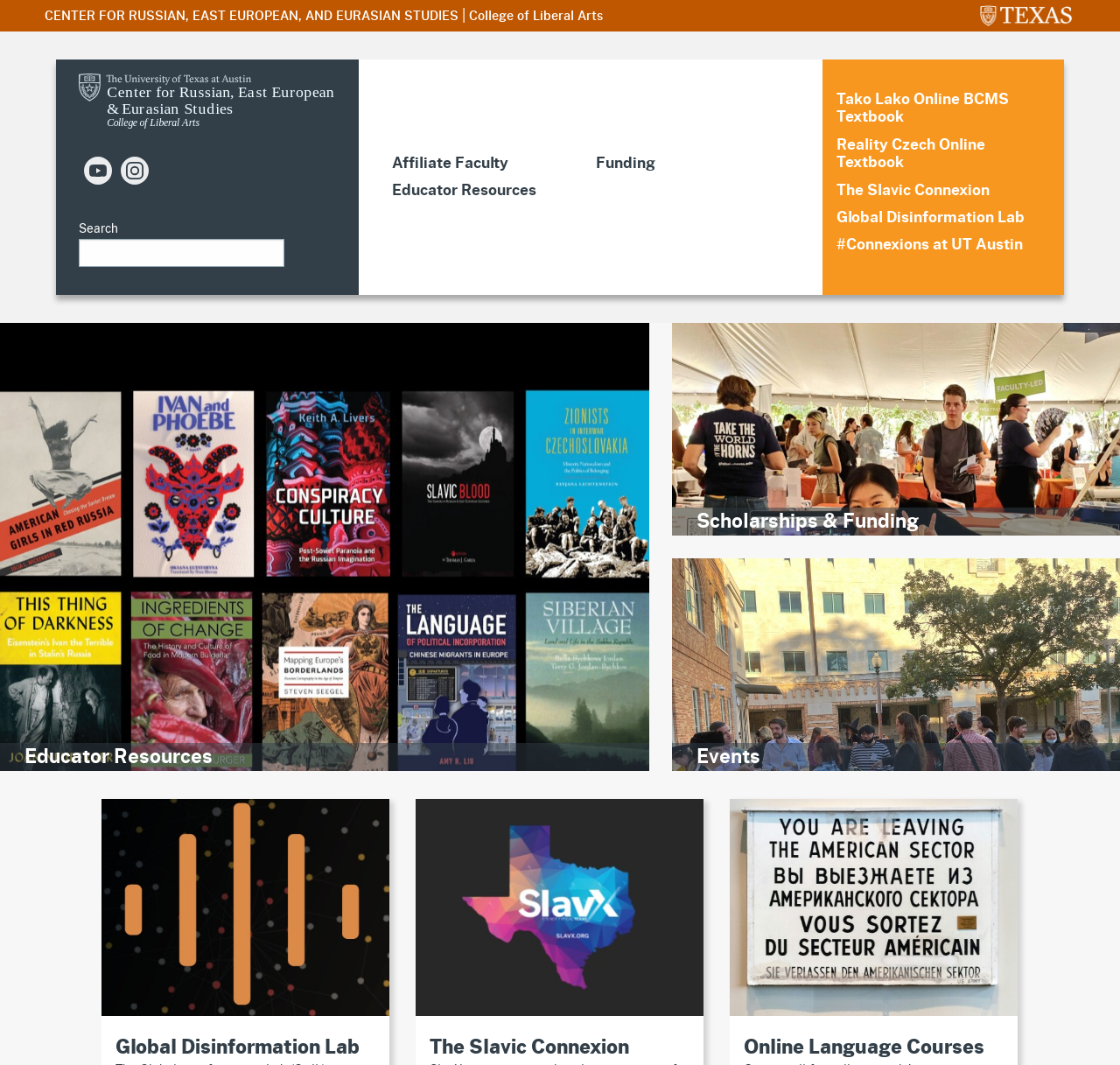Locate the bounding box coordinates of the element that should be clicked to fulfill the instruction: "click the 'CENTER FOR RUSSIAN, EAST EUROPEAN, AND EURASIAN STUDIES' link".

[0.04, 0.009, 0.41, 0.021]